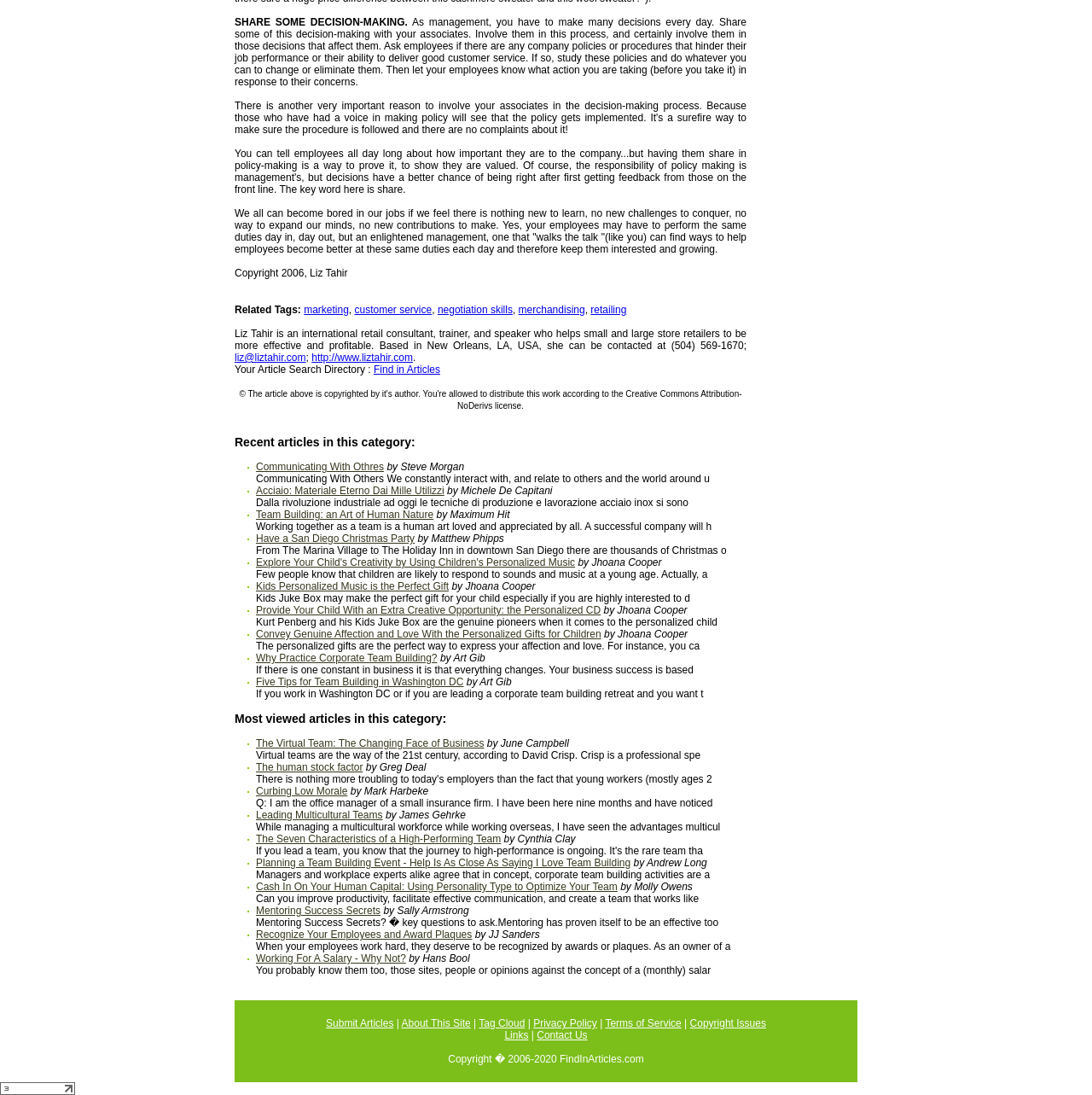Locate the bounding box coordinates of the region to be clicked to comply with the following instruction: "Explore 'Team Building: an Art of Human Nature'". The coordinates must be four float numbers between 0 and 1, in the form [left, top, right, bottom].

[0.234, 0.465, 0.397, 0.475]